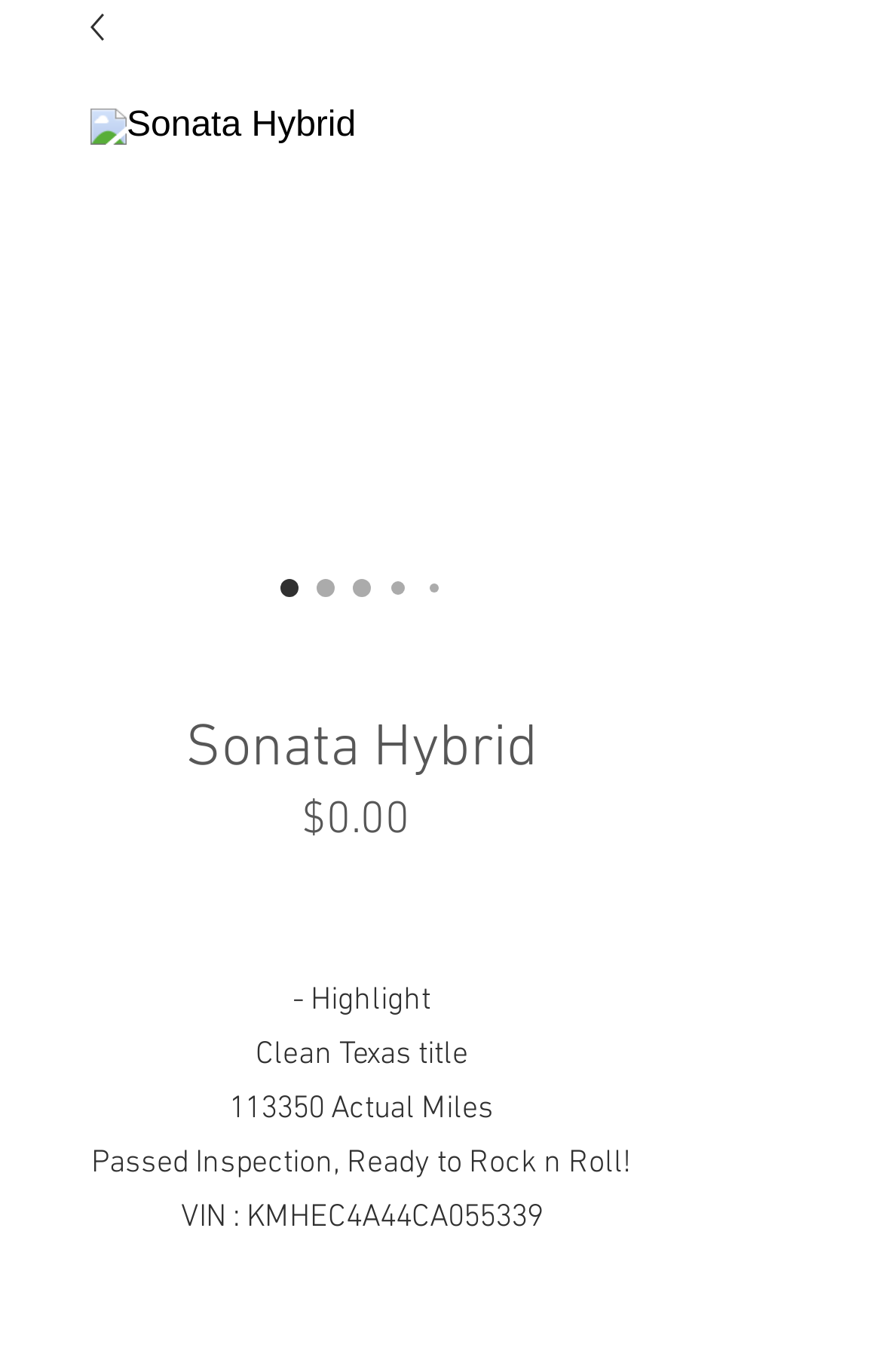Use a single word or phrase to answer the question:
How many radio buttons are there?

5